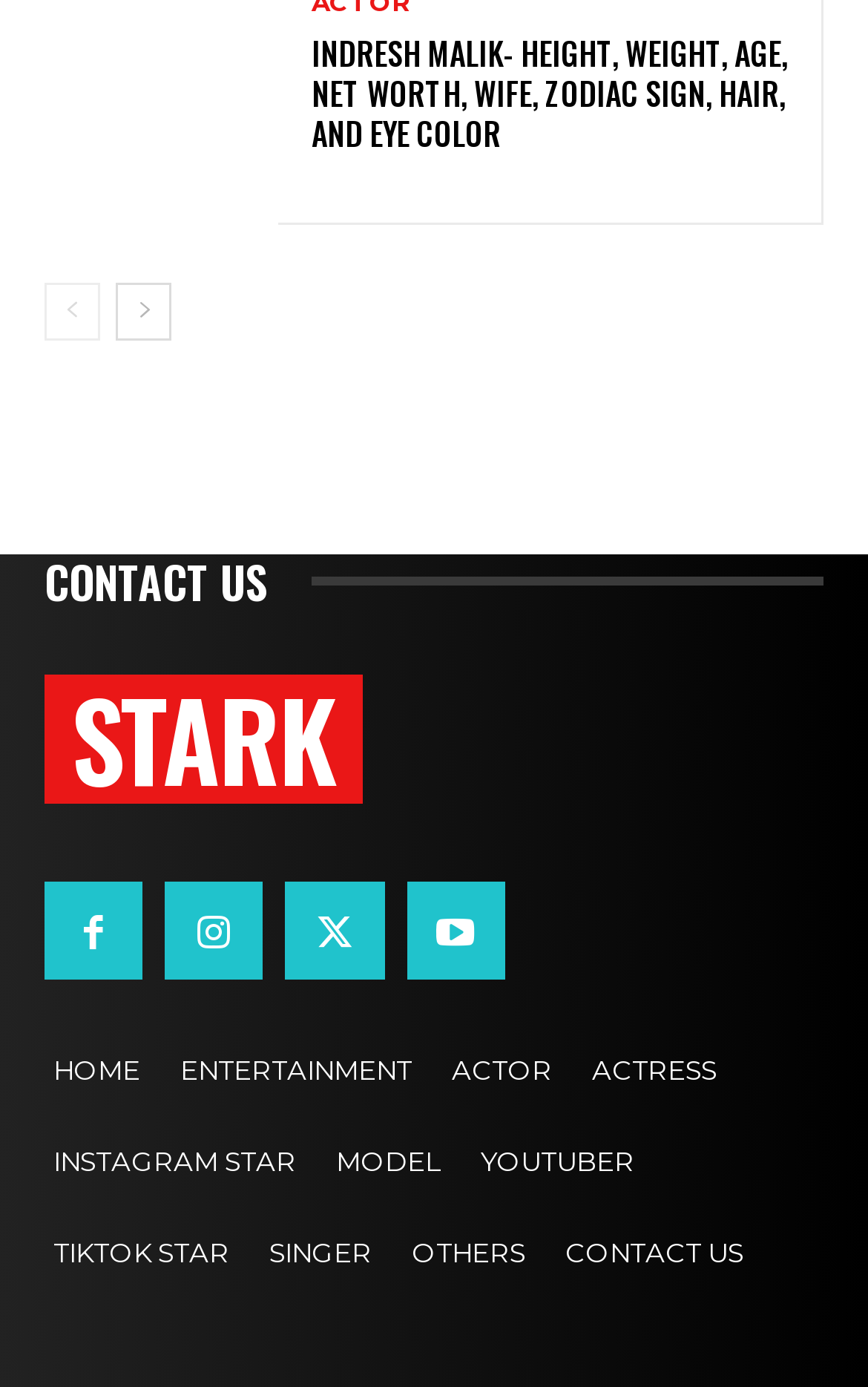Provide a brief response using a word or short phrase to this question:
How many navigation links are at the top of the page?

2